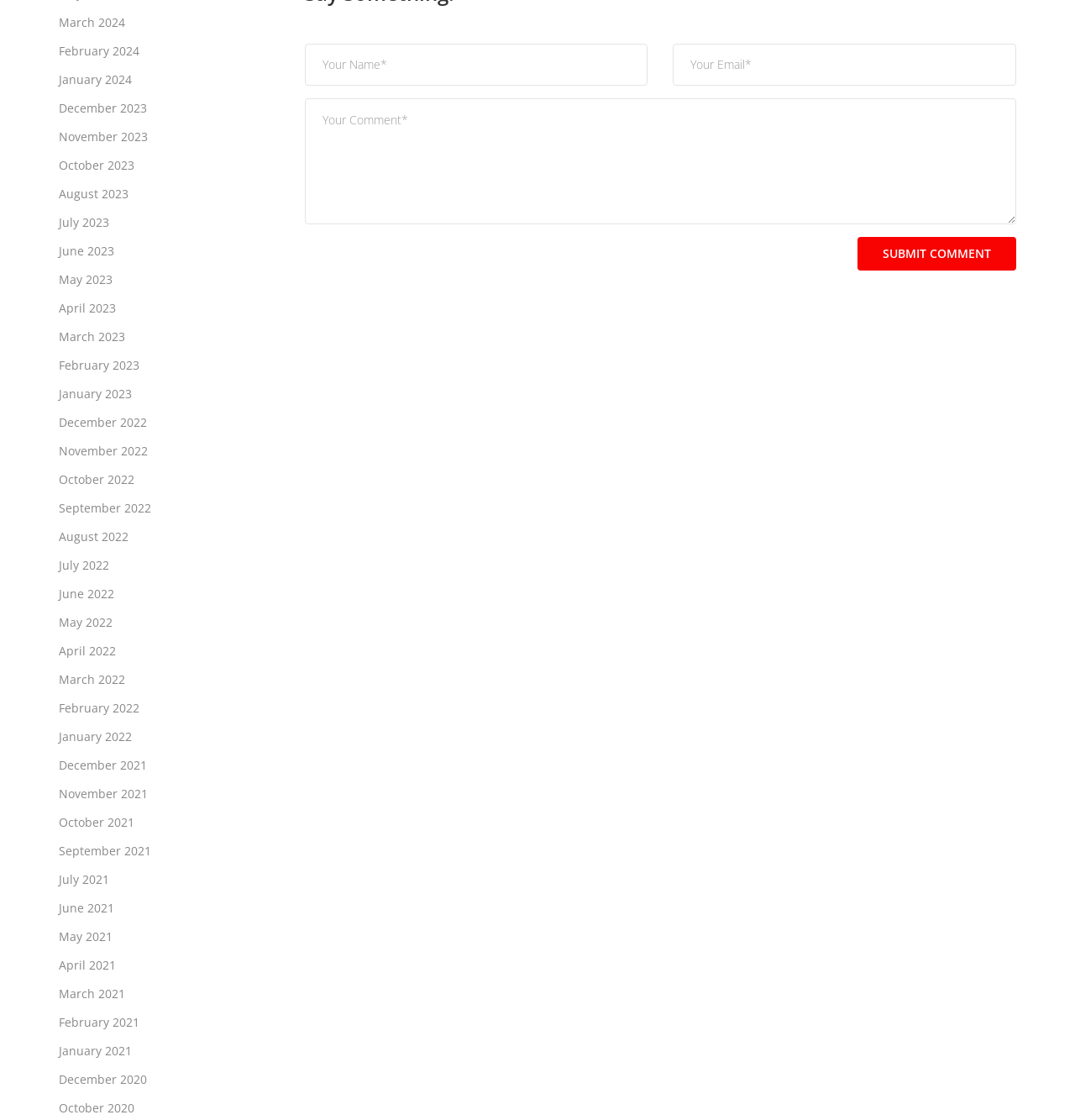Please locate the bounding box coordinates of the element that needs to be clicked to achieve the following instruction: "Submit a comment". The coordinates should be four float numbers between 0 and 1, i.e., [left, top, right, bottom].

[0.798, 0.212, 0.945, 0.242]